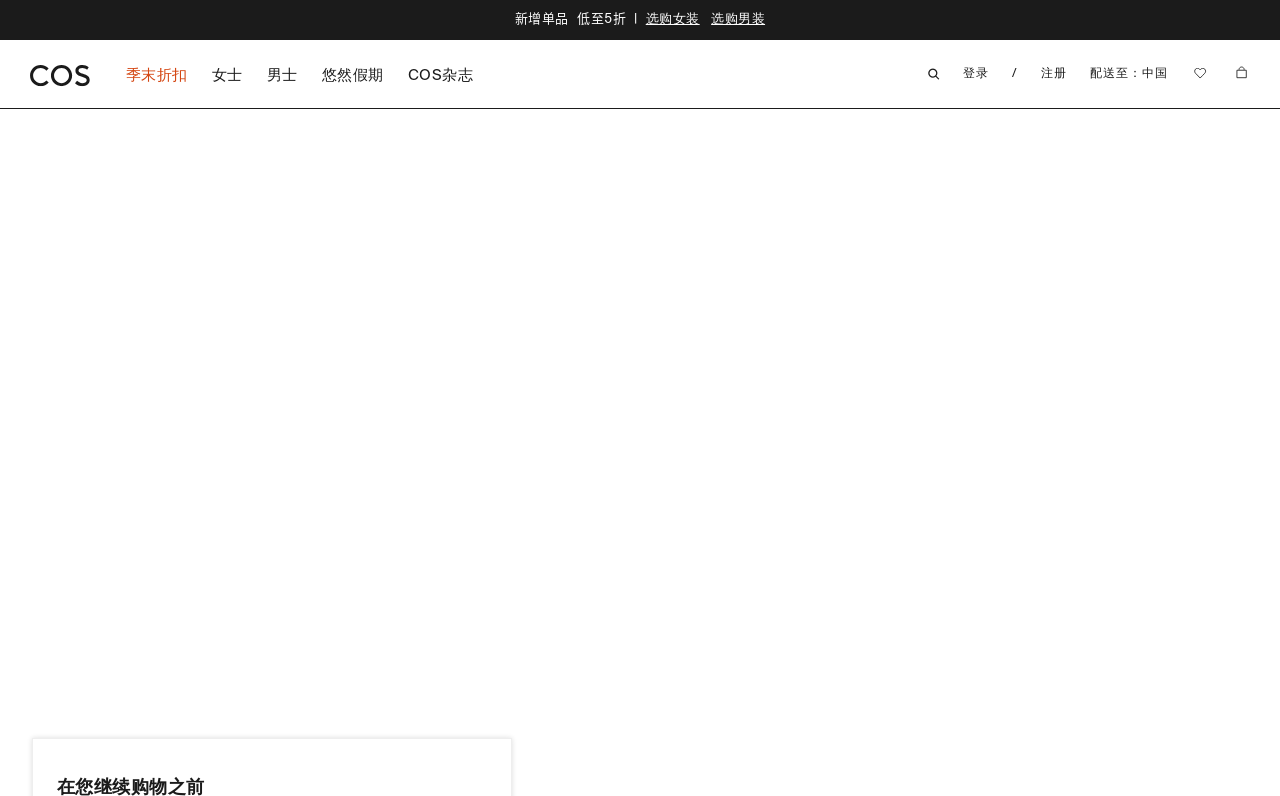Create a detailed summary of the webpage's content and design.

The webpage is the official website of COS, a fashion brand that offers modern, practical, and exquisite designs for women and men. At the top of the page, there is a prominent section featuring a collaboration series, "COS X TABATA SHIBORI", with a call-to-action link "即刻选购" (Shop Now) next to it. Below this section, there are two links, "选购女装" (Shop Women's Clothing) and "选购男装" (Shop Men's Clothing), positioned side by side.

To the right of these links, there is a notification about new single products with discounts up to 50% off, accompanied by a link to explore more. Further down, there is a section highlighting the benefits of shopping on the website, including free shipping on all orders.

On the left side of the page, there is a navigation menu with links to different categories, including "季末折扣" (End-of-Season Sale), "女士" (Women), "男士" (Men), "悠然假期" (Leisure Vacation), and "COS杂志" (COS Magazine). Below this menu, there is a link to log in or register an account.

At the top-right corner of the page, there is a section displaying the shipping location, "配送至：中国" (Shipping to: China), with links to log in or register an account next to it. There are also several social media icons and a search icon at the top-right corner.

Throughout the page, there are several images and icons, including a logo and a few decorative elements. The overall layout is organized, with clear headings and concise text, making it easy to navigate and find the desired information.